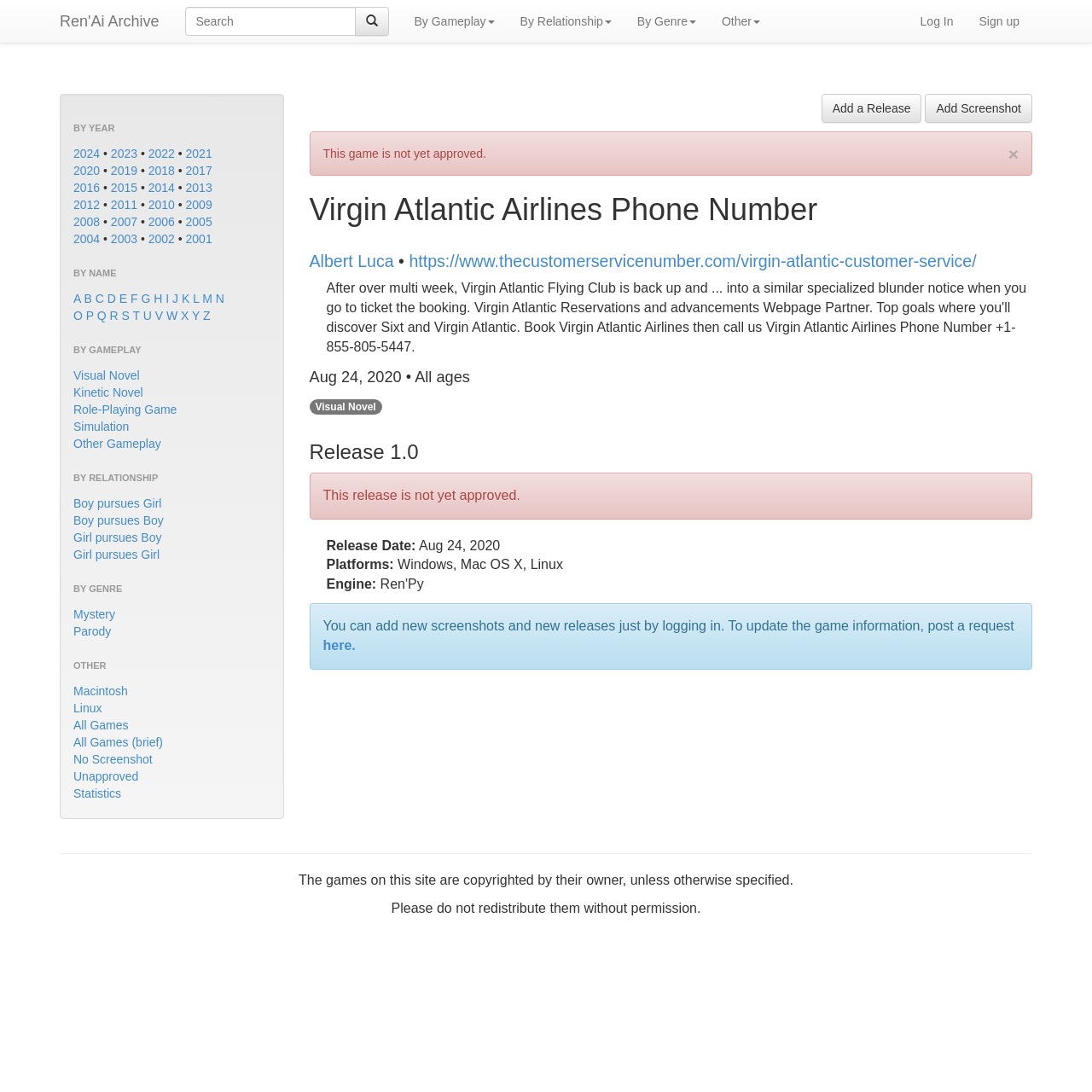Please provide a one-word or short phrase answer to the question:
What is the purpose of the search box?

Search